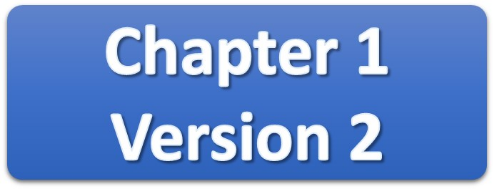Describe all the elements in the image extensively.

The image displays a vibrant and inviting button labeled "Chapter 1 Version 2" against a blue background. This button likely serves as an interactive element within an educational context, possibly related to the SCUBA diving course discussed in the accompanying text. The emphasis on "Chapter 1" indicates that this is the initial section of instructional material, while "Version 2" suggests revisions or updates to the content, making it relevant for modern learning. Engaging with this button may provide students with crucial information or resources as they progress through their diving studies, enhancing their understanding of the material presented.